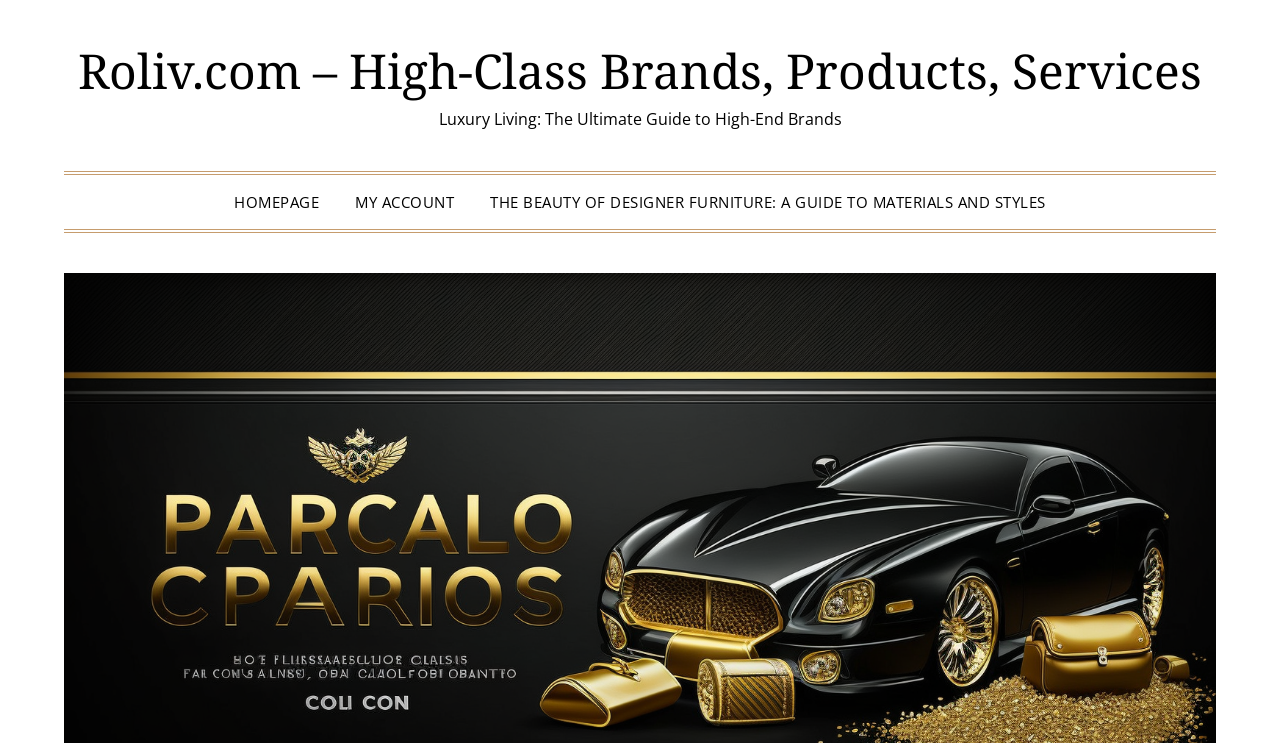Extract the bounding box for the UI element that matches this description: "Homepage".

[0.171, 0.236, 0.262, 0.309]